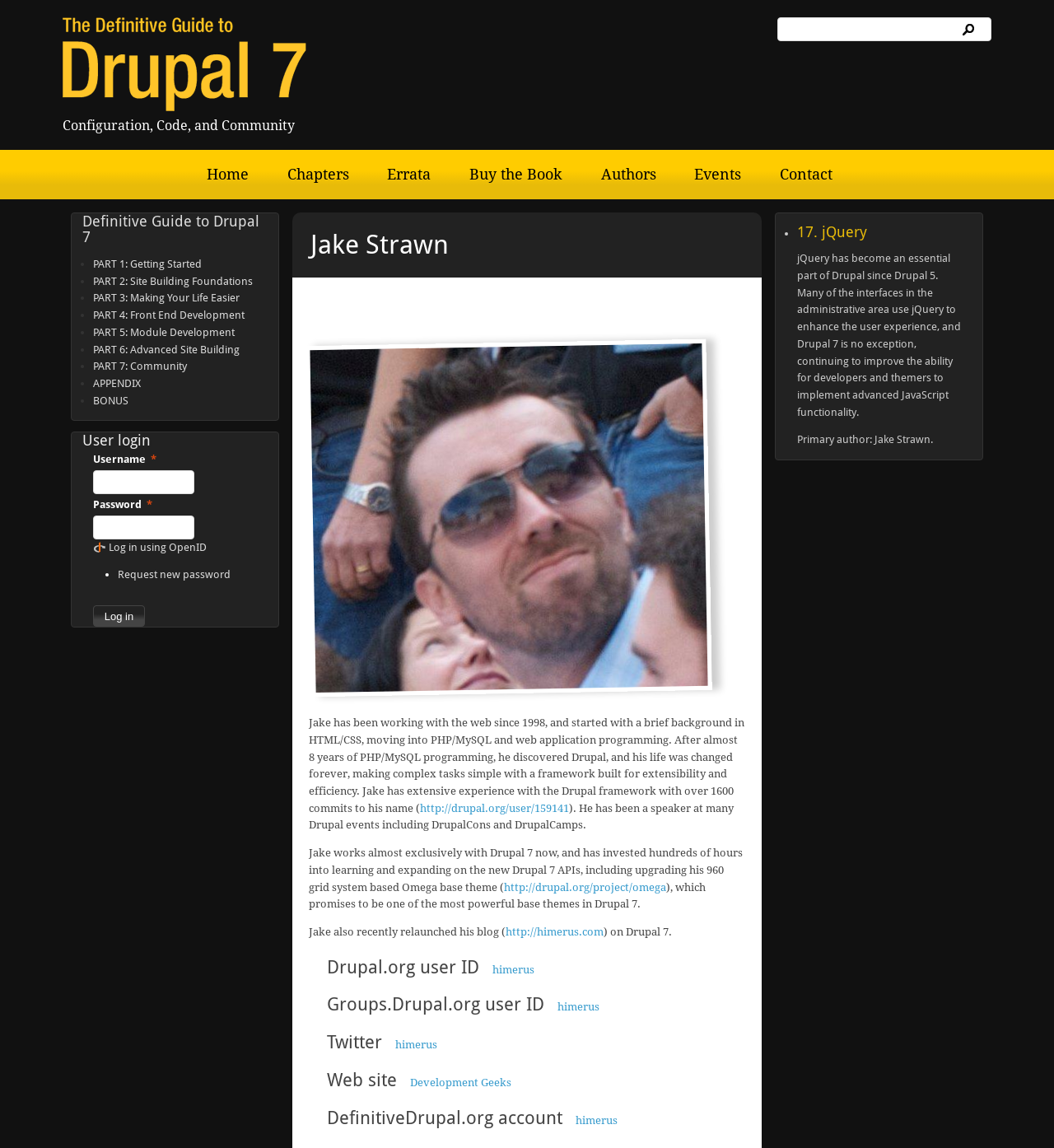Please find the bounding box coordinates of the clickable region needed to complete the following instruction: "Go to the home page". The bounding box coordinates must consist of four float numbers between 0 and 1, i.e., [left, top, right, bottom].

[0.185, 0.137, 0.247, 0.167]